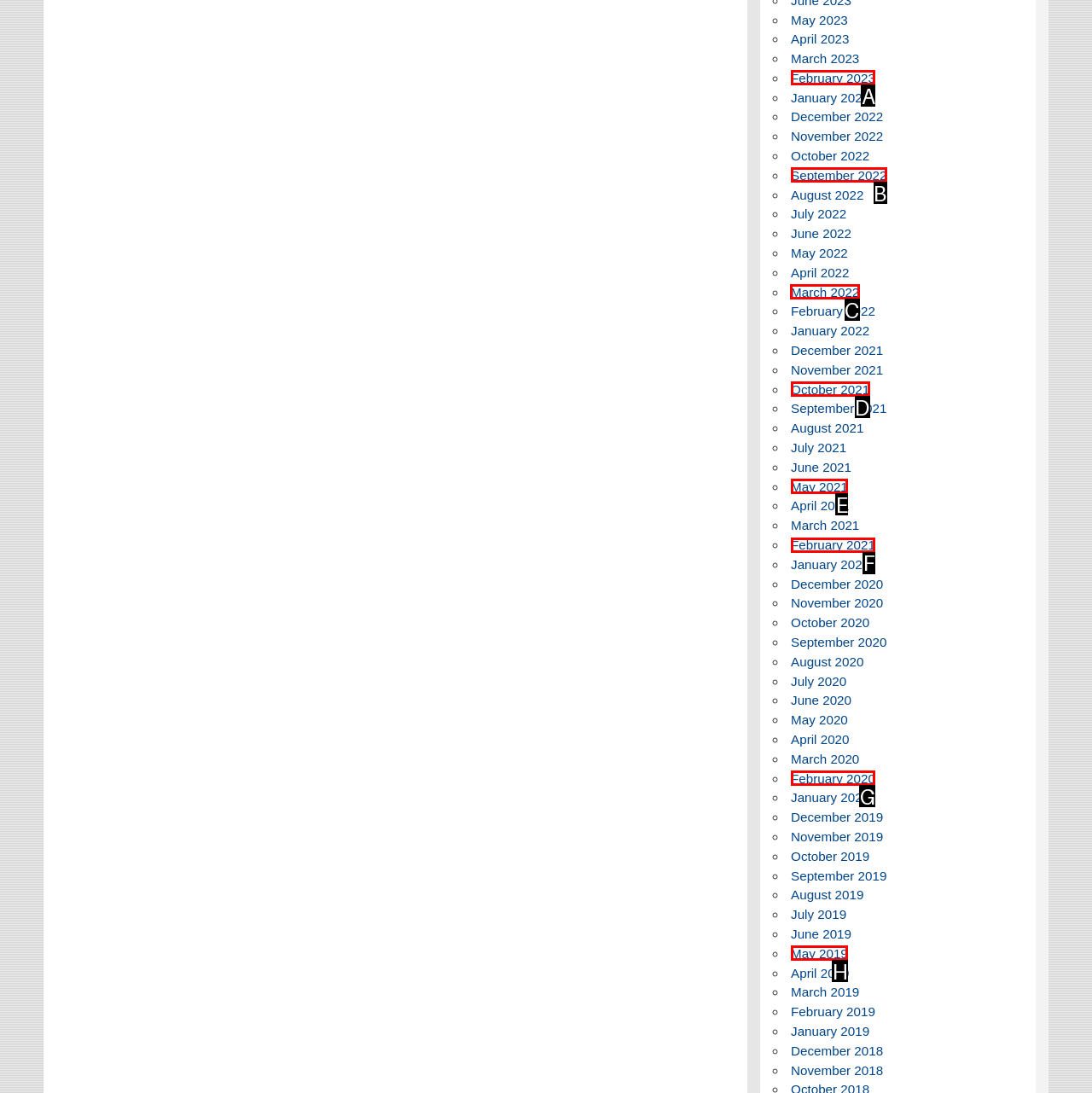Identify the letter of the UI element you should interact with to perform the task: Browse March 2022
Reply with the appropriate letter of the option.

C